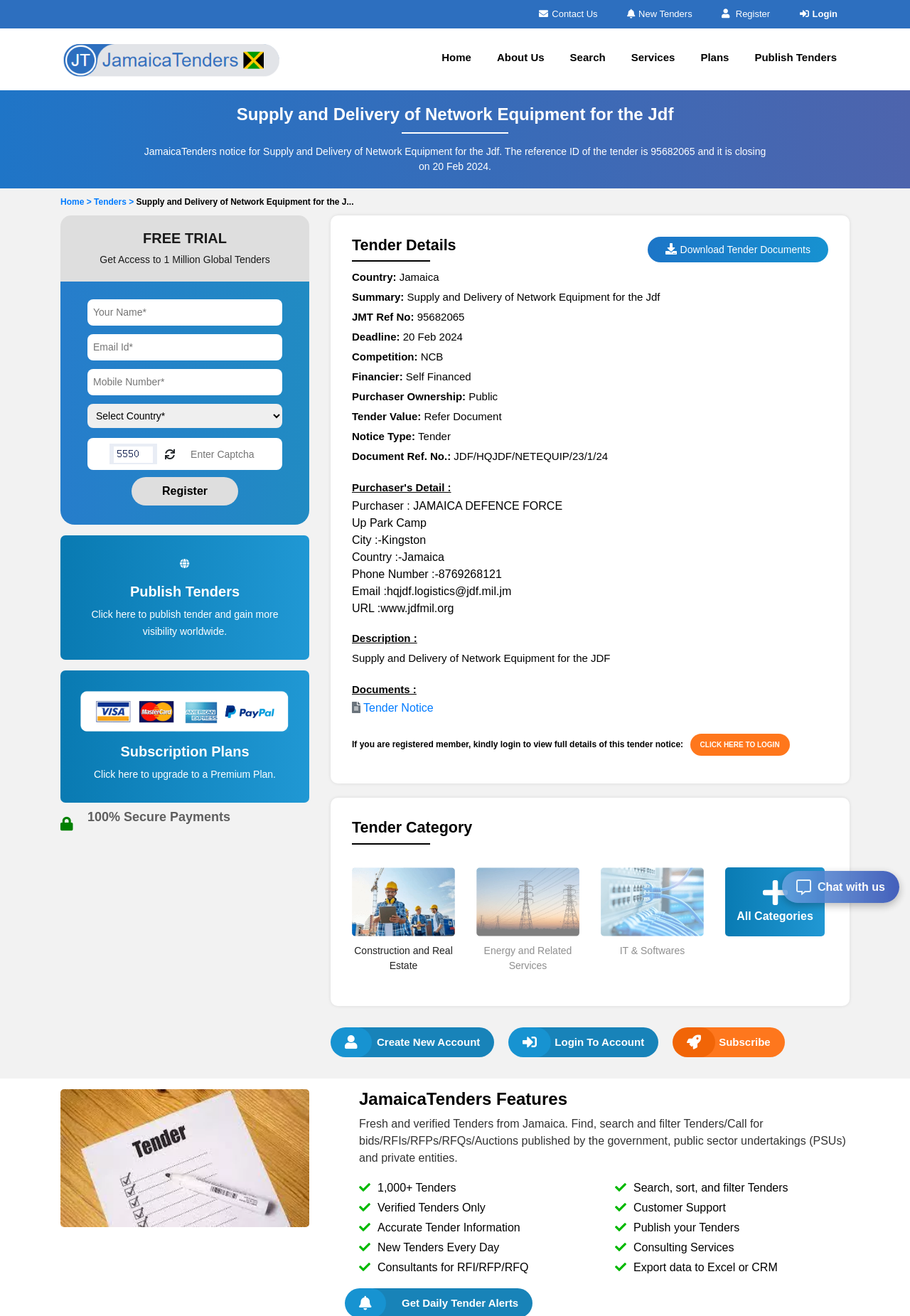What is the purchaser's phone number?
Please ensure your answer is as detailed and informative as possible.

The purchaser's phone number can be found in the tender details section, where it is specified as 'Phone Number :-8769268121'.